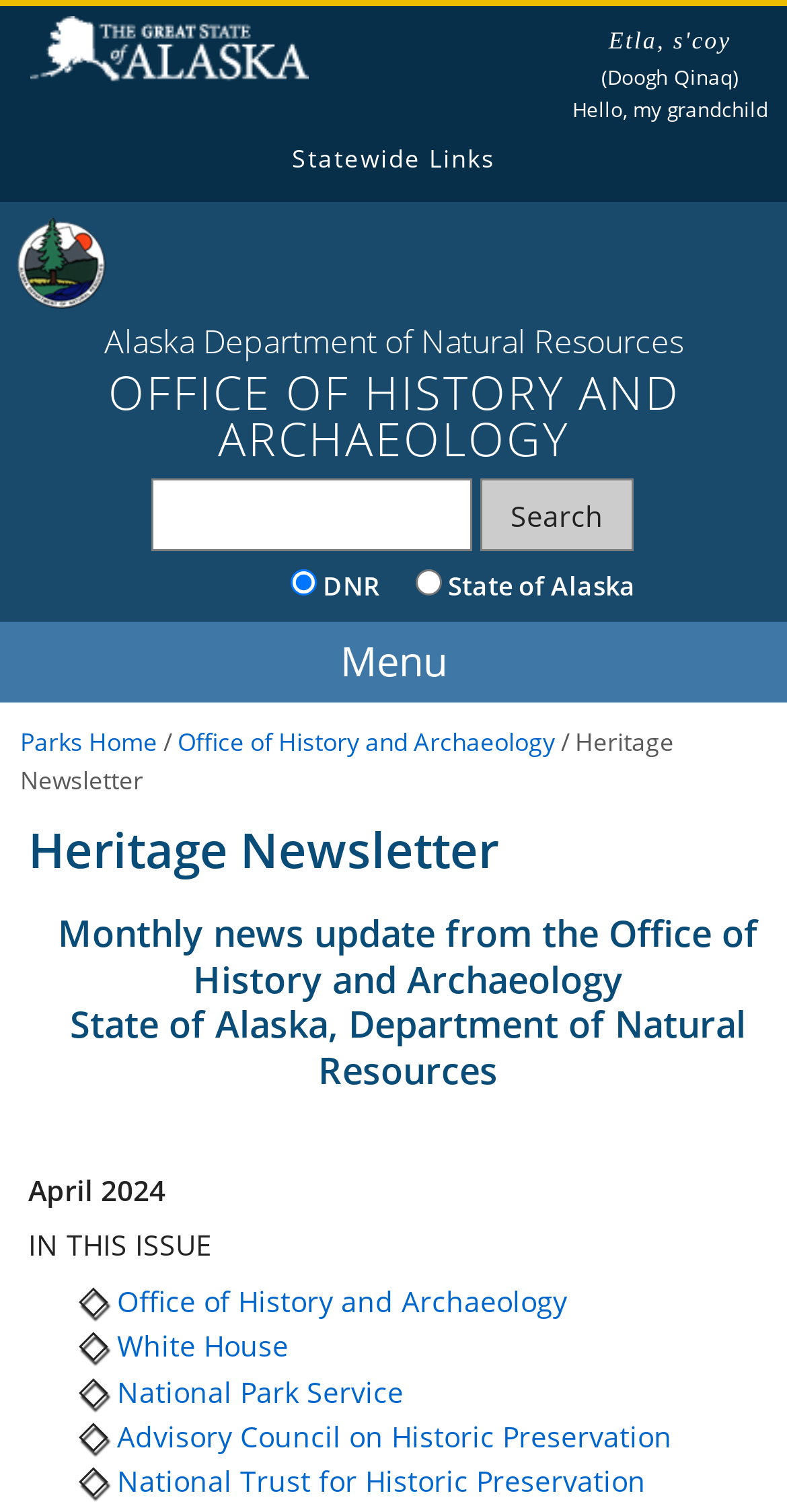Please provide a short answer using a single word or phrase for the question:
What is the logo above the search bar?

Department of Natural Resources